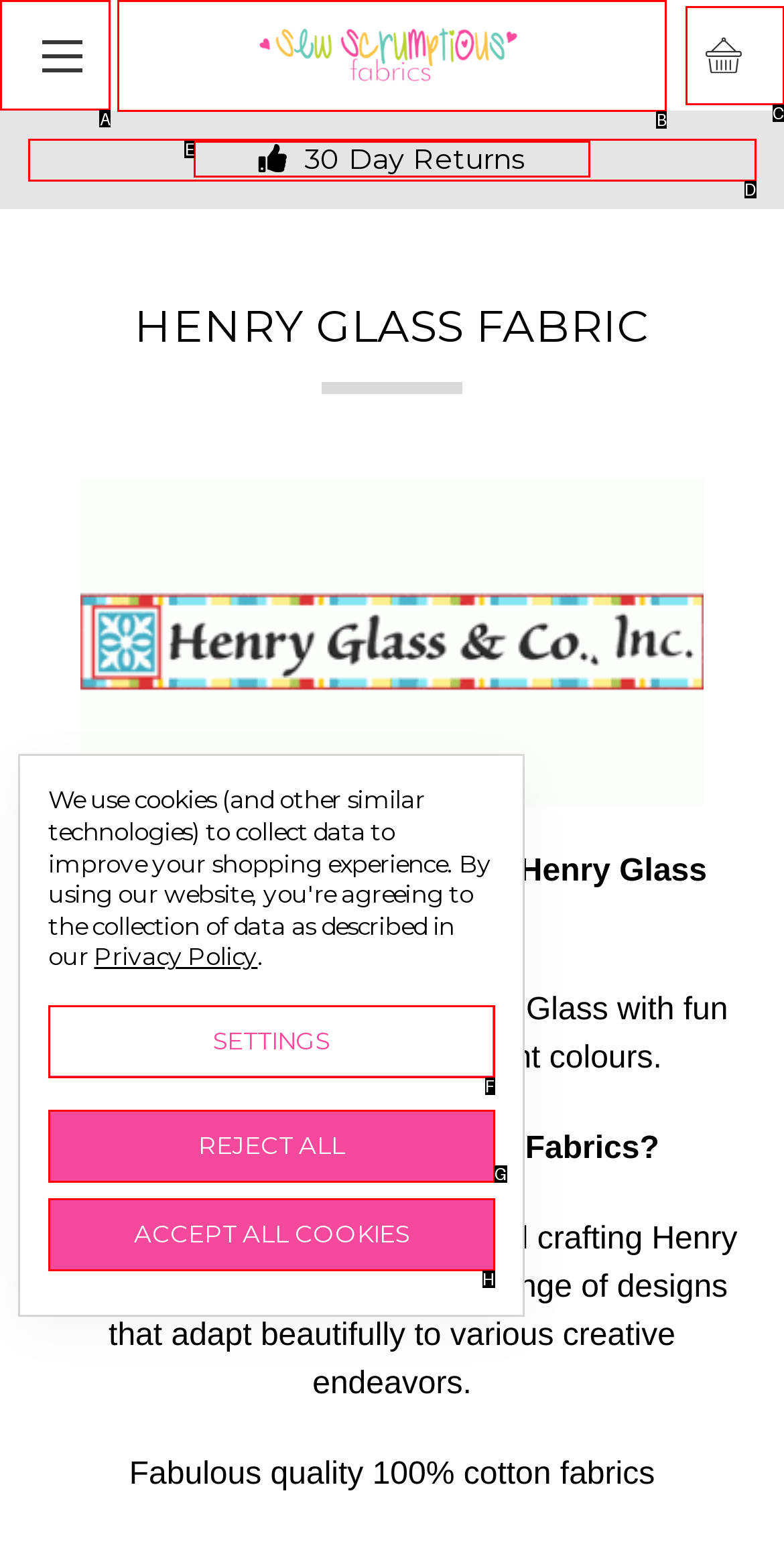Identify the letter of the UI element needed to carry out the task: Visit Sew Scrumptious Fabrics
Reply with the letter of the chosen option.

B